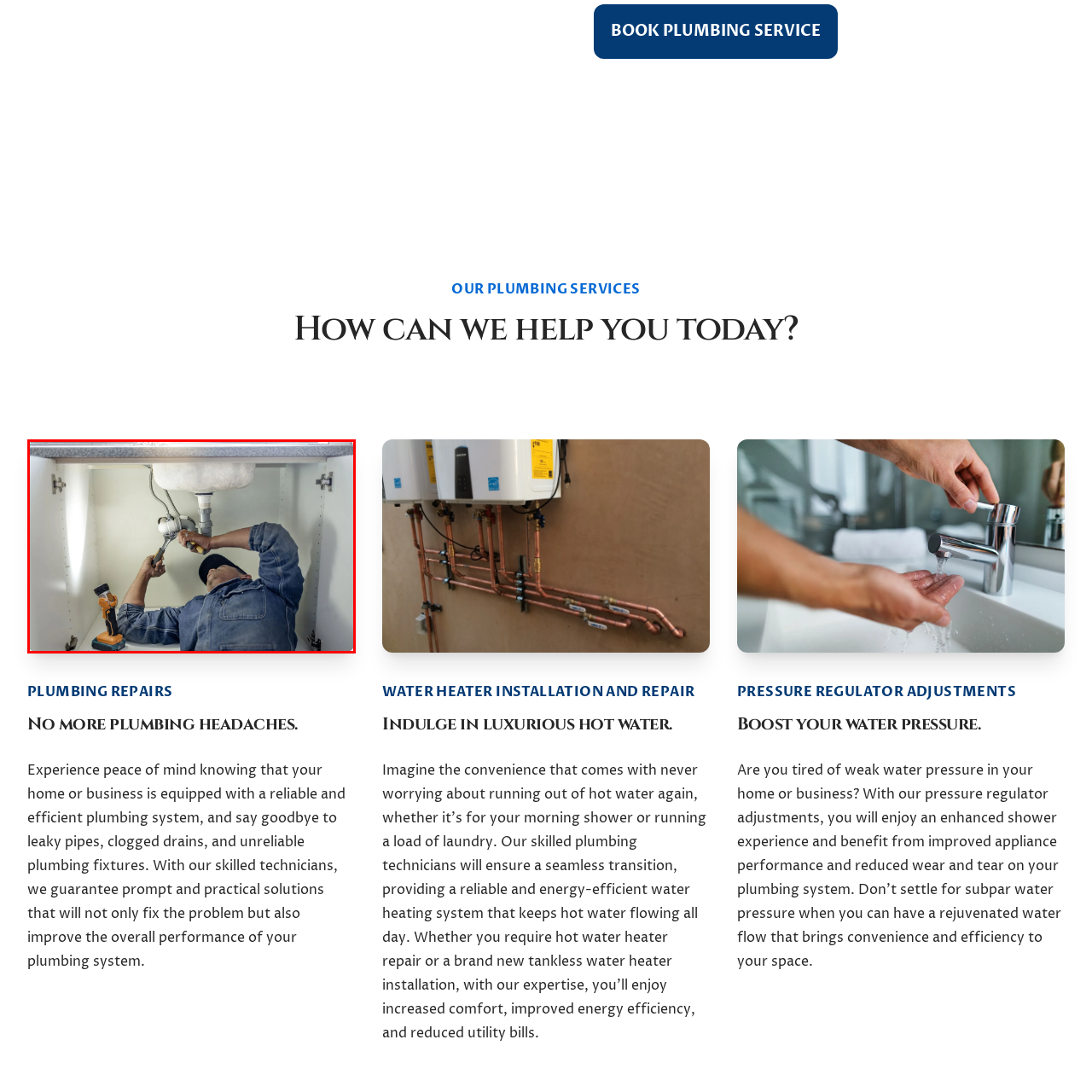Observe the content inside the red rectangle and respond to the question with one word or phrase: 
What is the purpose of the bright lighting?

To enhance the image